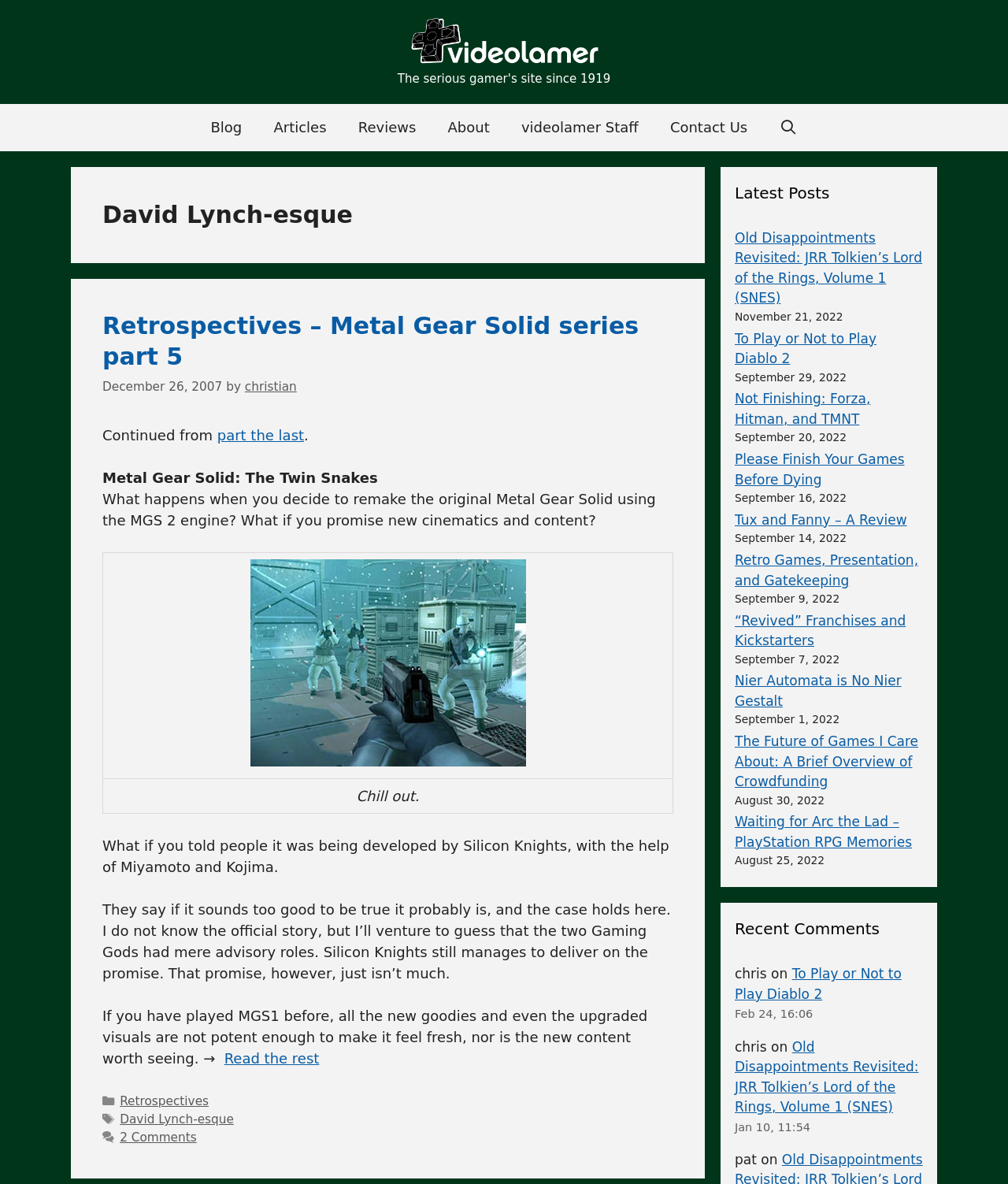Bounding box coordinates are specified in the format (top-left x, top-left y, bottom-right x, bottom-right y). All values are floating point numbers bounded between 0 and 1. Please provide the bounding box coordinate of the region this sentence describes: part the last

[0.215, 0.36, 0.302, 0.374]